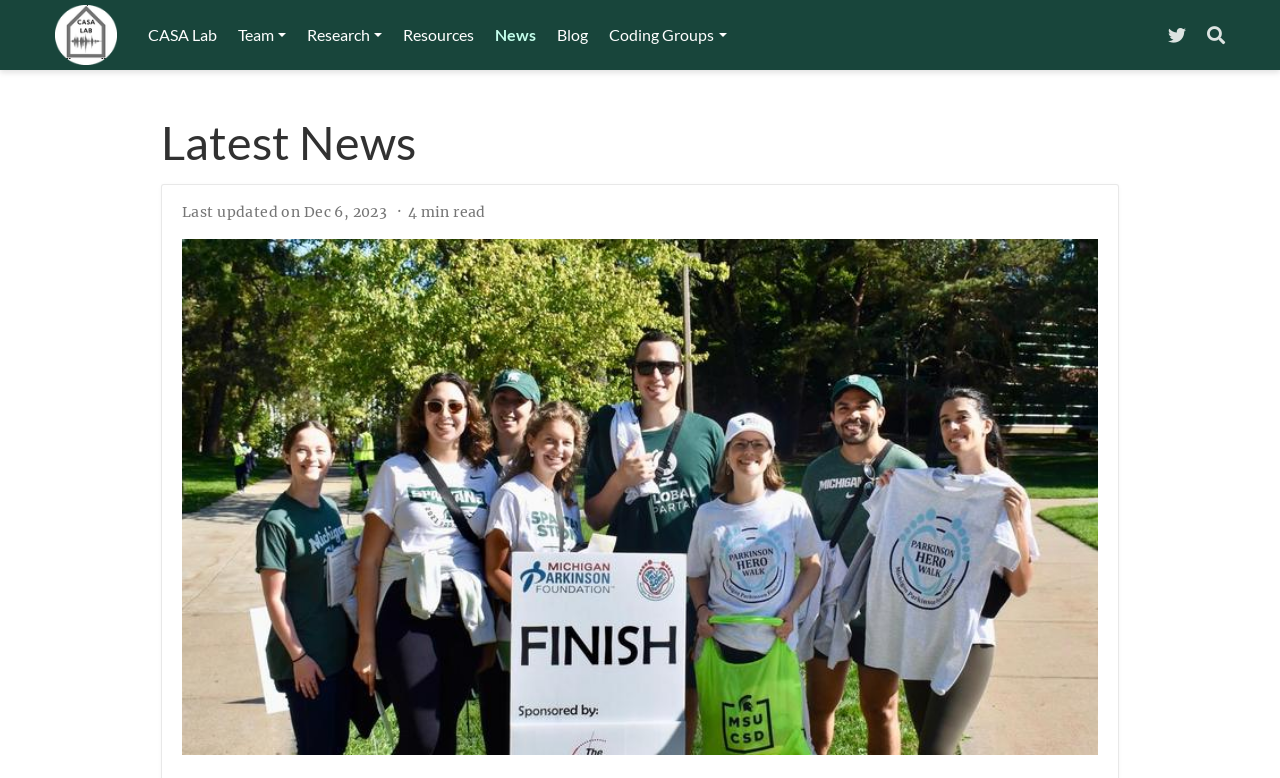Find the bounding box coordinates for the element that must be clicked to complete the instruction: "follow on Twitter". The coordinates should be four float numbers between 0 and 1, indicated as [left, top, right, bottom].

[0.912, 0.031, 0.927, 0.059]